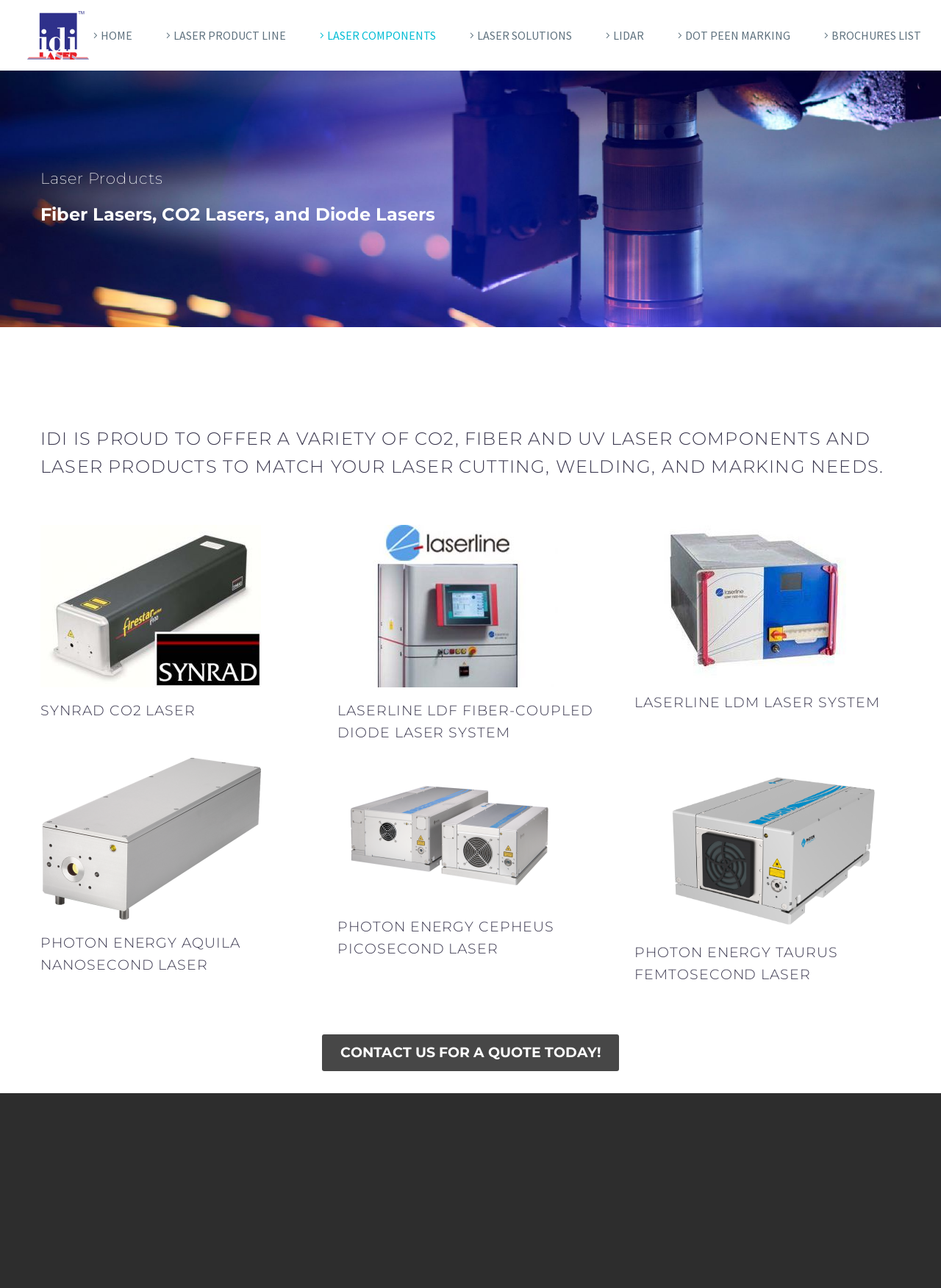What is the name of the fiber-coupled diode laser system?
Answer with a single word or short phrase according to what you see in the image.

LASERLINE LDF